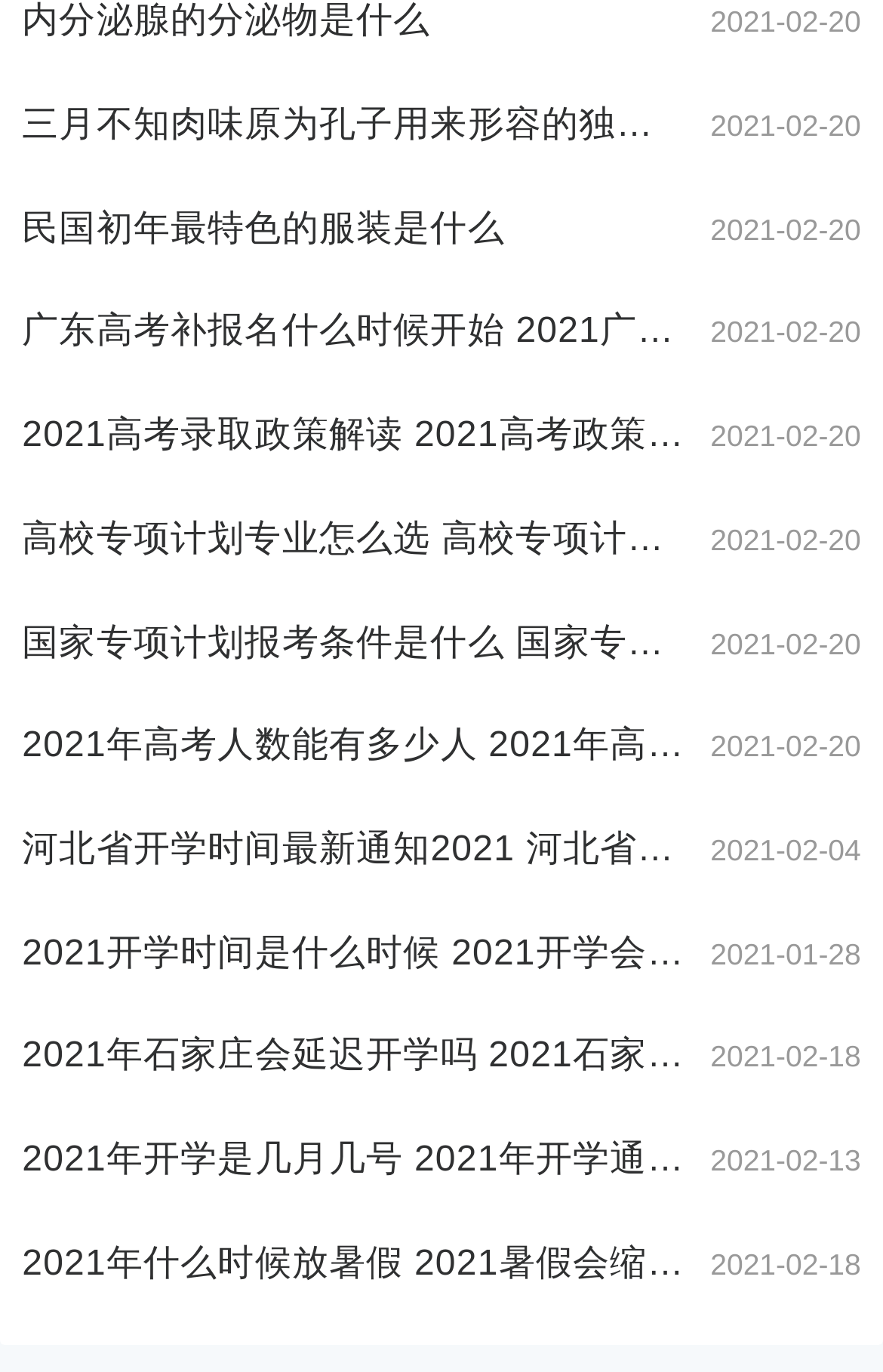Mark the bounding box of the element that matches the following description: "民国初年最特色的服装是什么".

[0.025, 0.143, 0.775, 0.191]